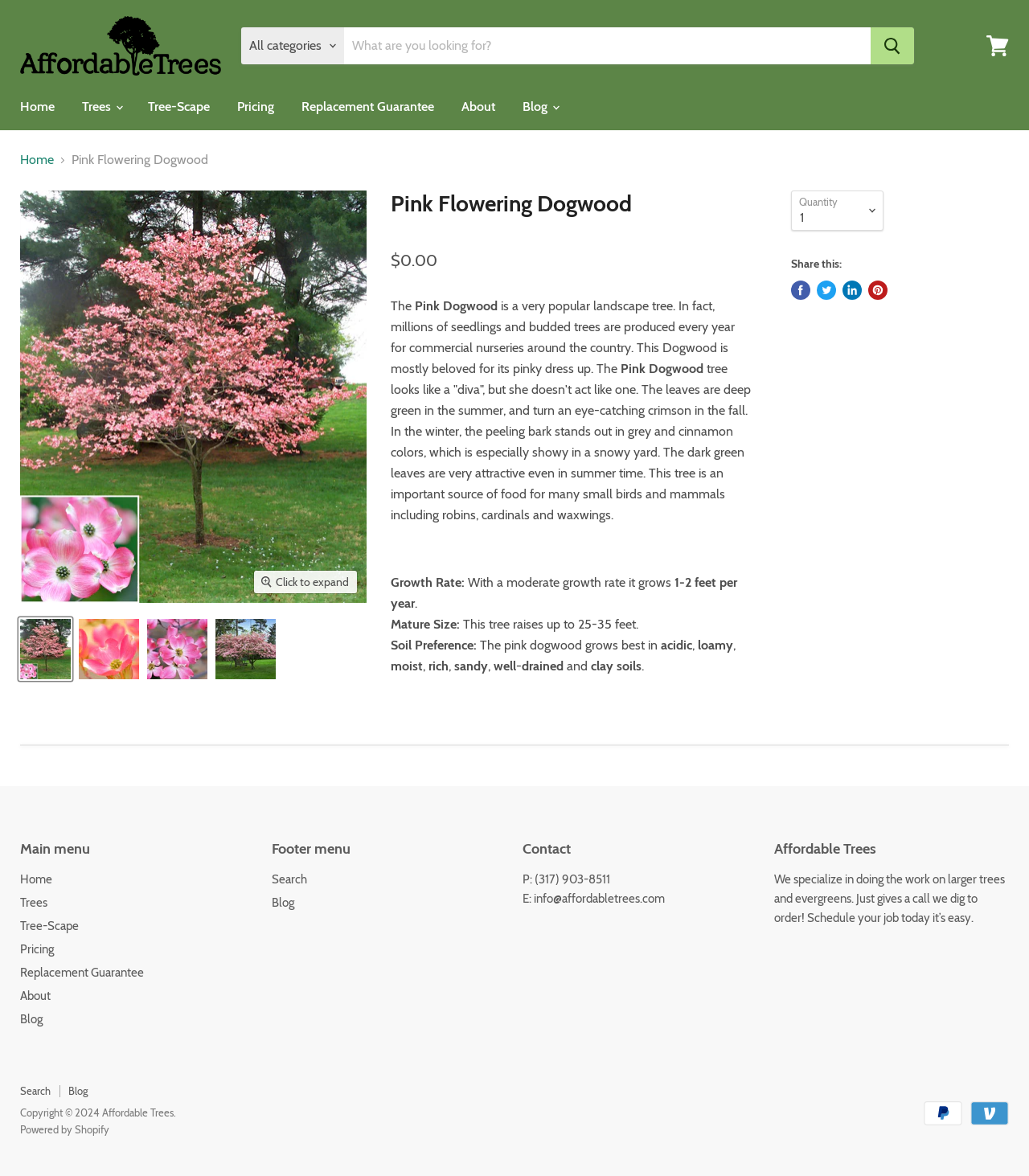Determine the bounding box coordinates of the section to be clicked to follow the instruction: "Select a quantity". The coordinates should be given as four float numbers between 0 and 1, formatted as [left, top, right, bottom].

[0.769, 0.162, 0.859, 0.196]